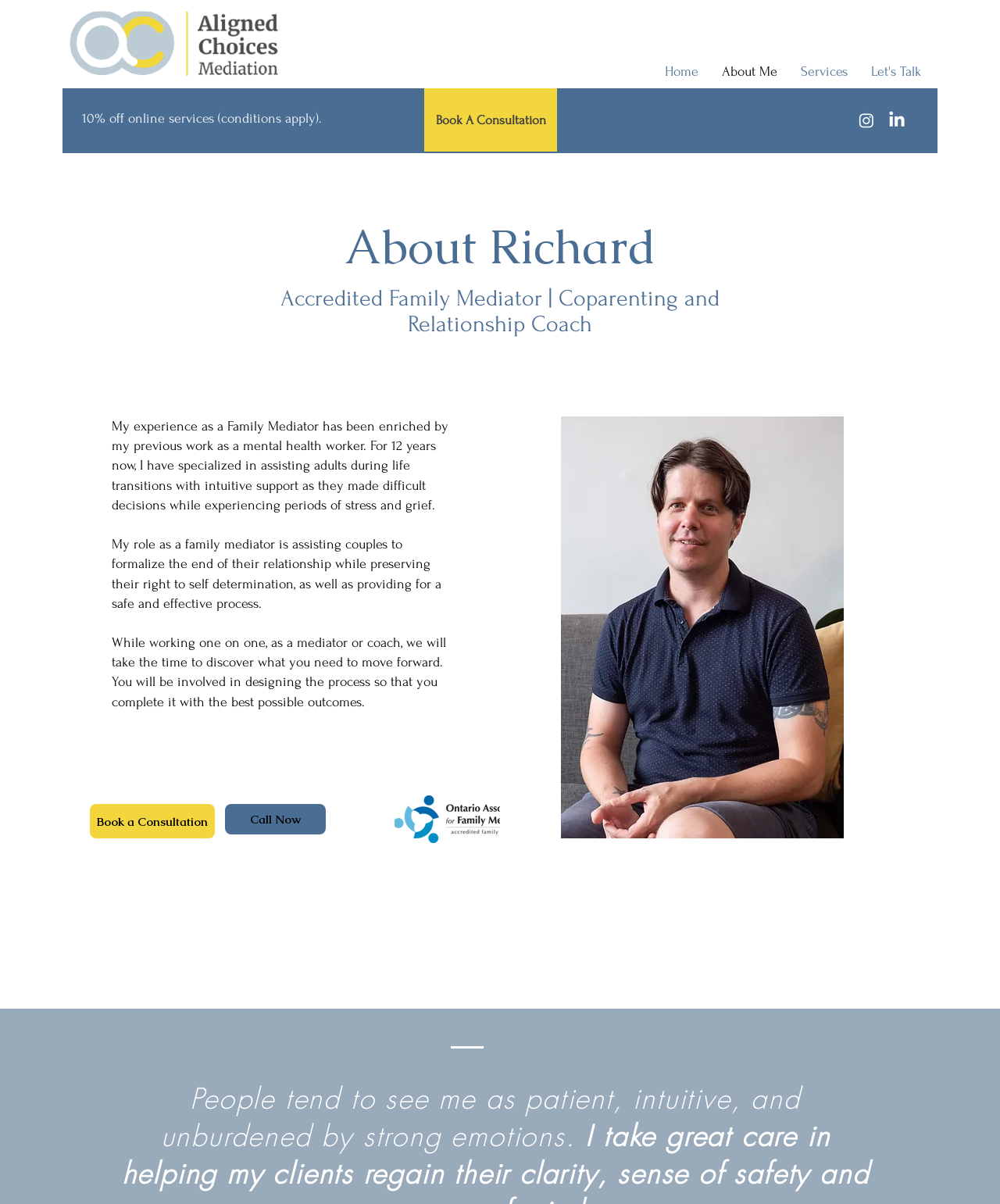Could you determine the bounding box coordinates of the clickable element to complete the instruction: "Learn more about Richard's services"? Provide the coordinates as four float numbers between 0 and 1, i.e., [left, top, right, bottom].

[0.789, 0.043, 0.859, 0.076]